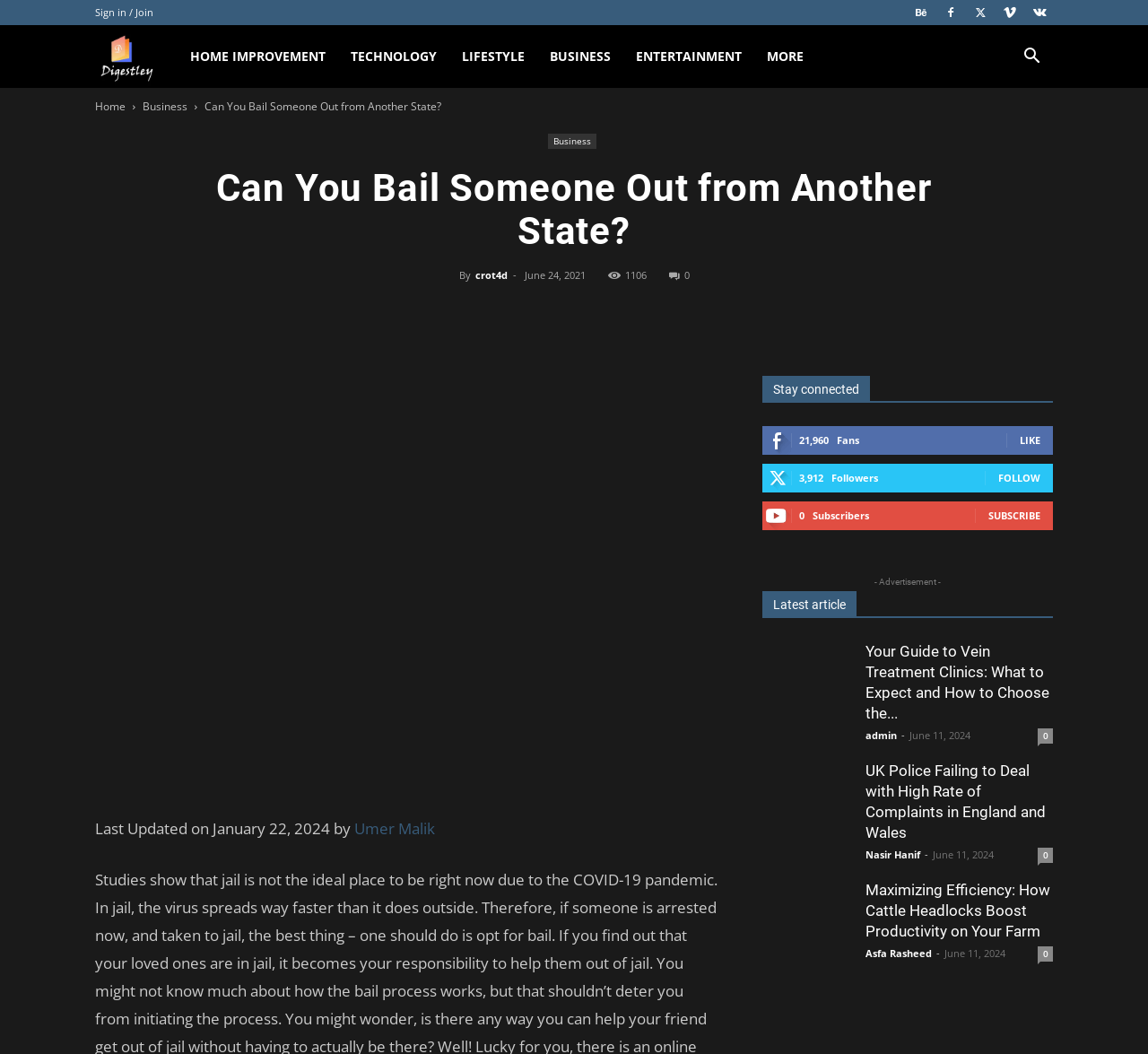Predict the bounding box coordinates of the area that should be clicked to accomplish the following instruction: "Click on the 'Sign in / Join' link". The bounding box coordinates should consist of four float numbers between 0 and 1, i.e., [left, top, right, bottom].

[0.083, 0.005, 0.134, 0.018]